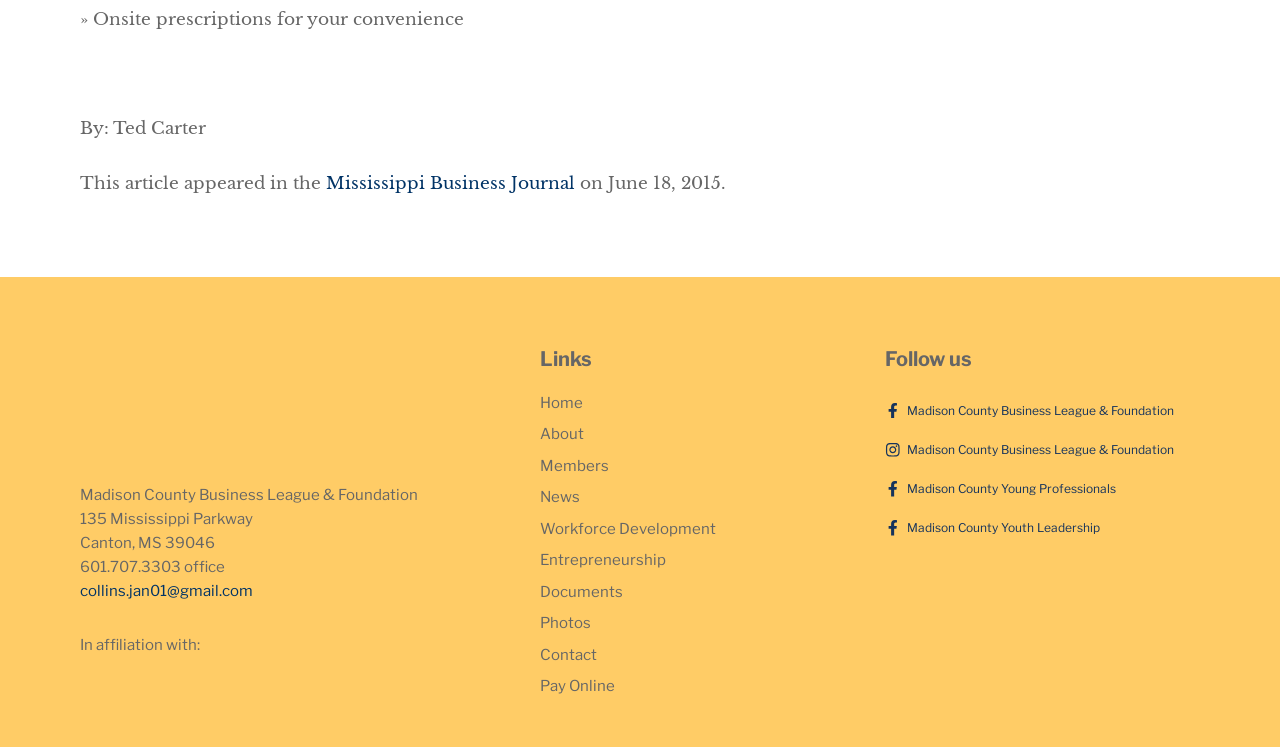Using the element description: "Members", determine the bounding box coordinates for the specified UI element. The coordinates should be four float numbers between 0 and 1, [left, top, right, bottom].

[0.422, 0.607, 0.476, 0.64]